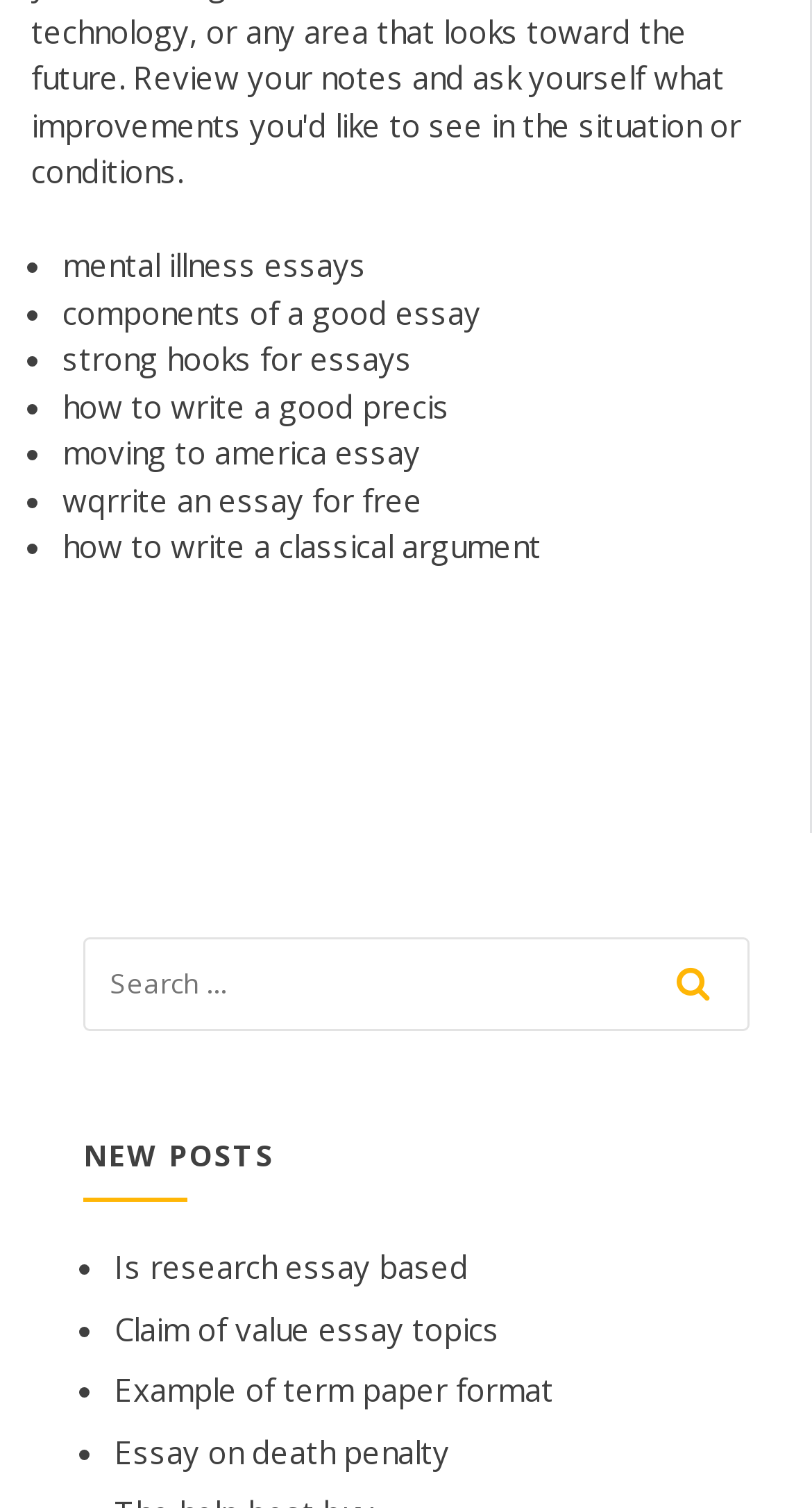What type of content is listed on the webpage?
Please elaborate on the answer to the question with detailed information.

The webpage contains a list of links with titles such as 'mental illness essays', 'components of a good essay', and 'how to write a classical argument'. These titles suggest that the webpage is listing essays and writing guides on various topics.